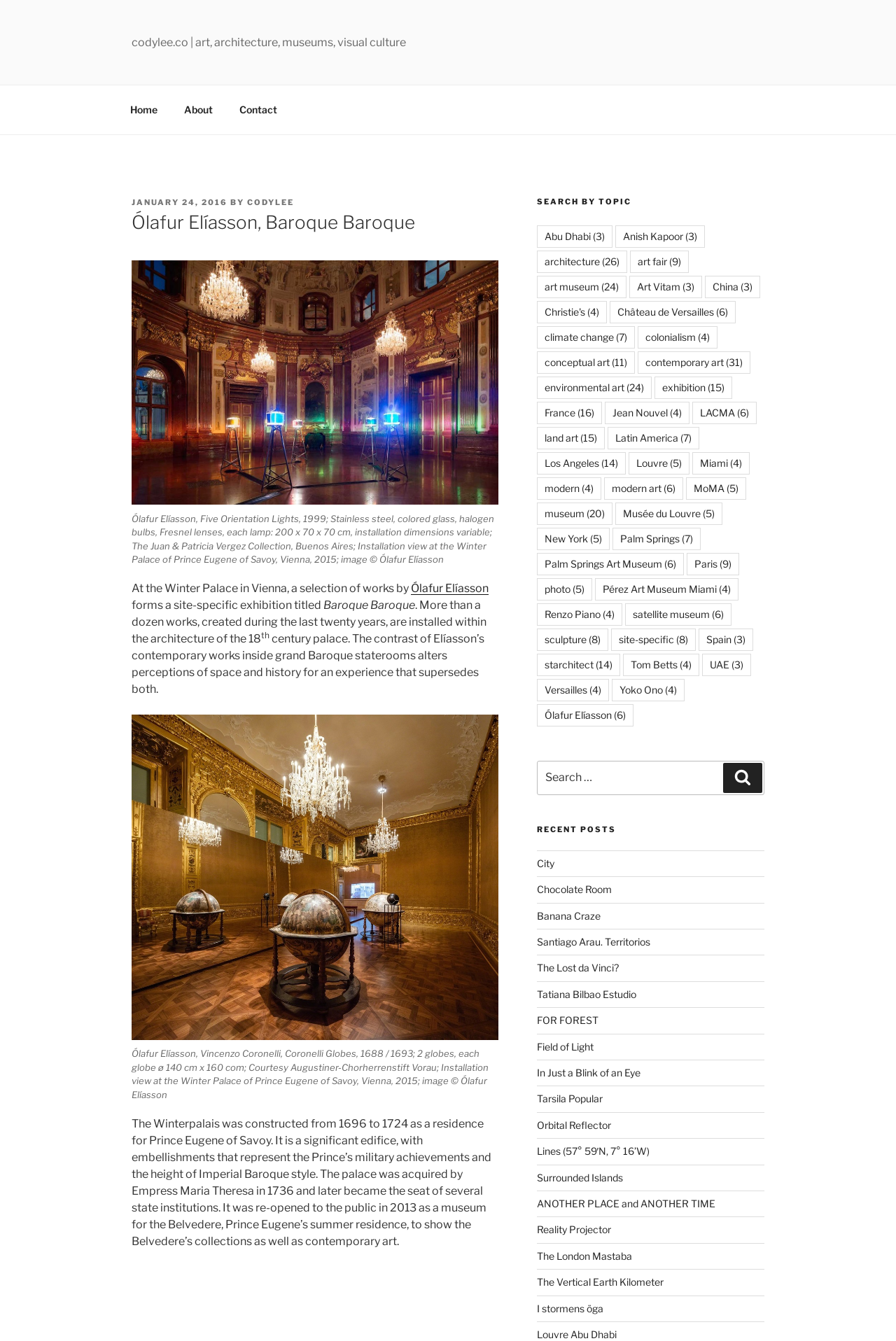Given the content of the image, can you provide a detailed answer to the question?
What is the name of the palace where the exhibition is held?

The answer can be found in the text 'The Winterpalais was constructed from 1696 to 1724 as a residence for Prince Eugene of Savoy'.